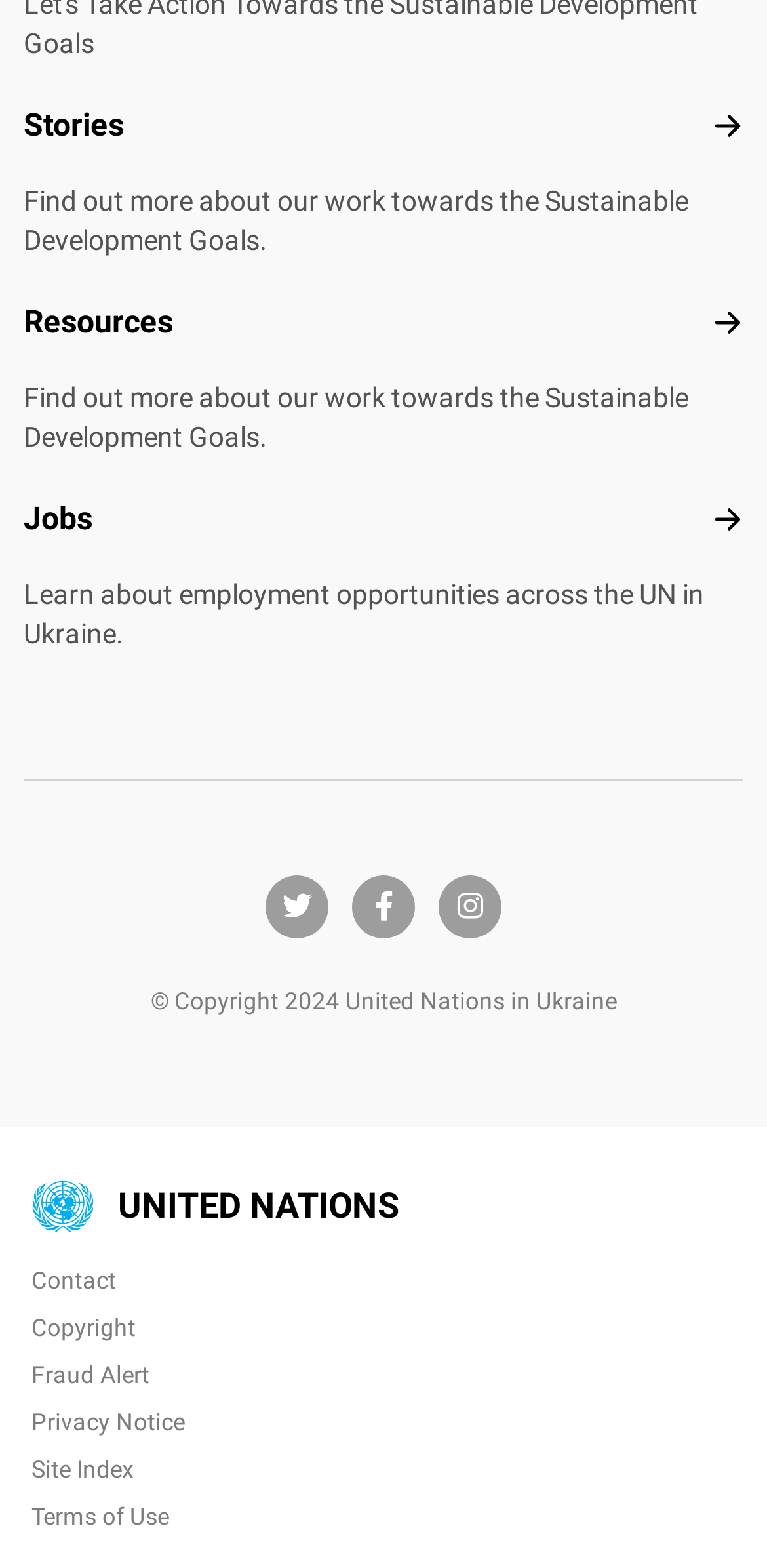Please give the bounding box coordinates of the area that should be clicked to fulfill the following instruction: "go to Care Guides". The coordinates should be in the format of four float numbers from 0 to 1, i.e., [left, top, right, bottom].

None